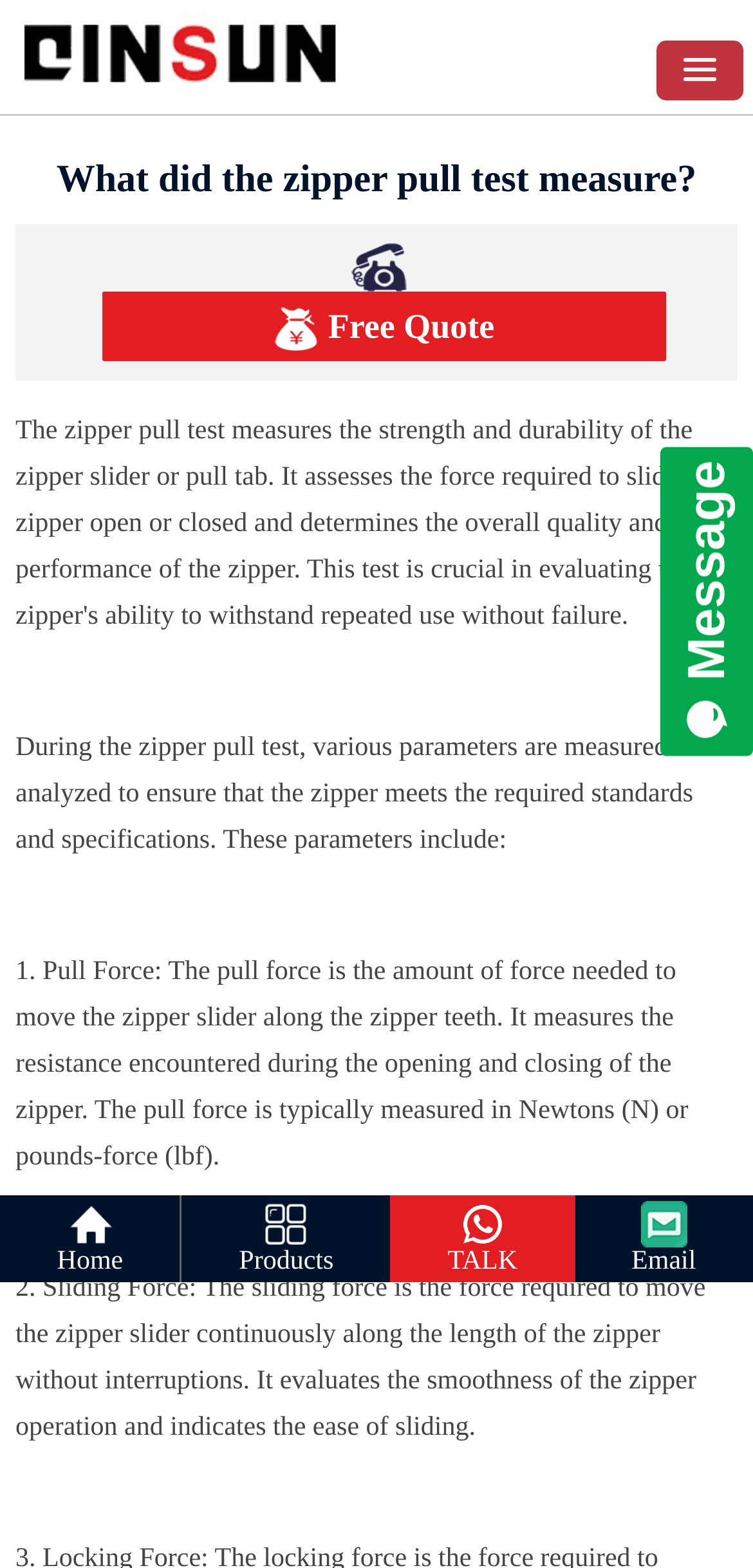Reply to the question with a brief word or phrase: What is the unit of measurement for pull force?

Newtons or pounds-force